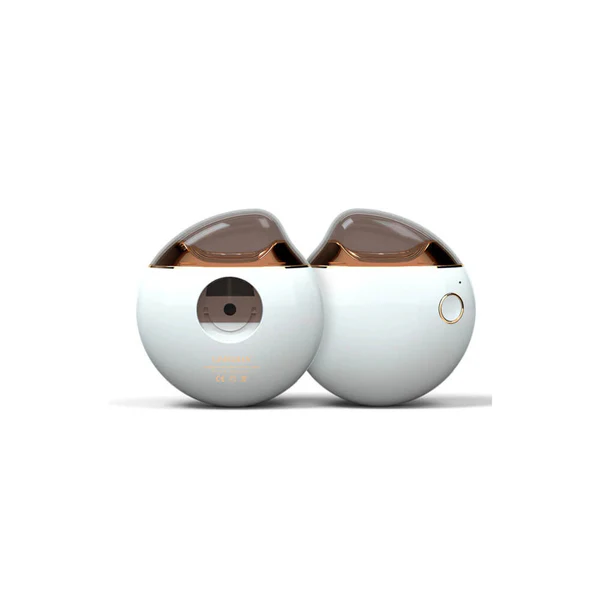Use a single word or phrase to answer the question:
Who can use these clippers?

Adults and children